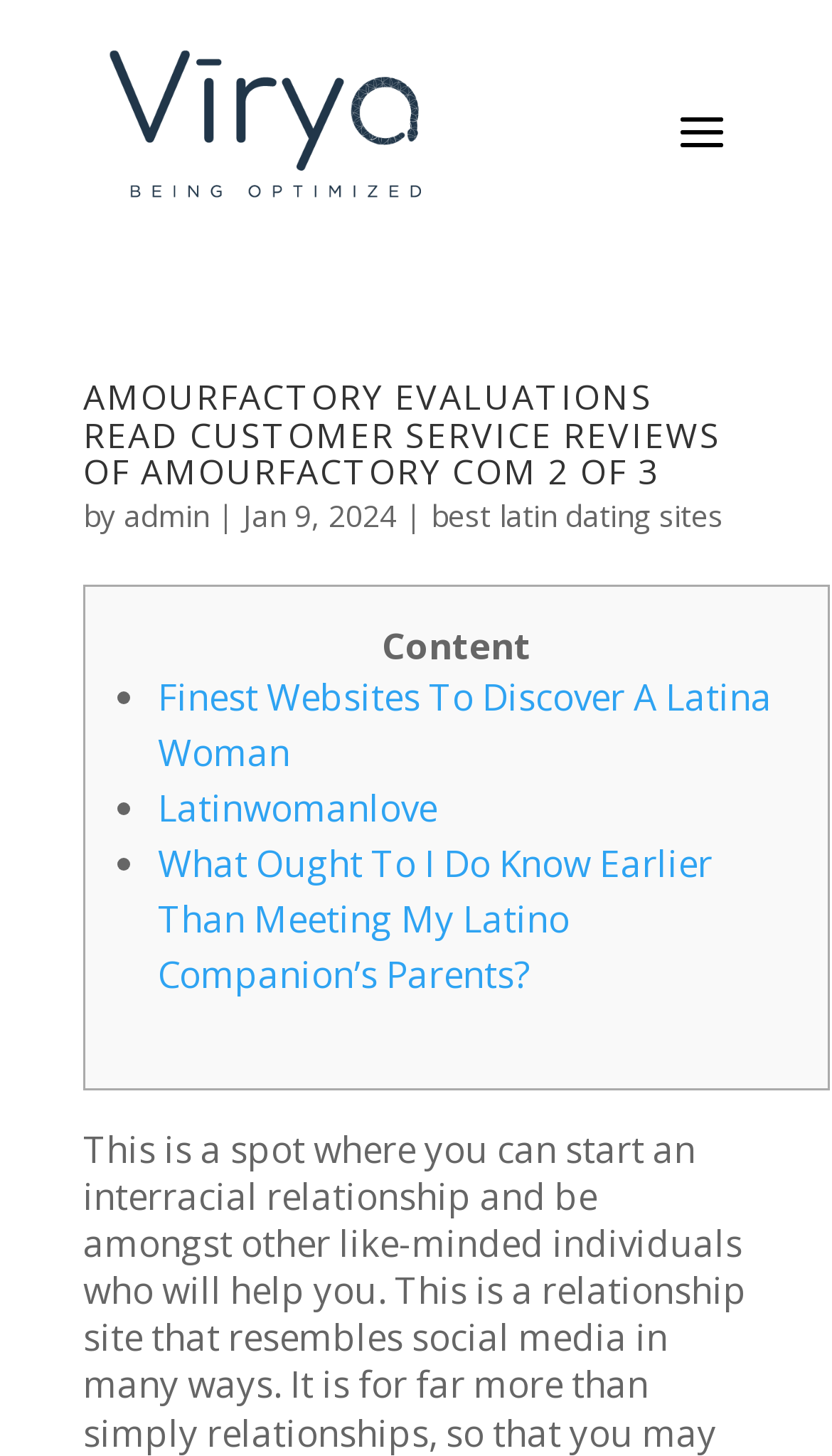What is the title of the first link under the 'Content' section?
Answer with a single word or short phrase according to what you see in the image.

Finest Websites To Discover A Latina Woman